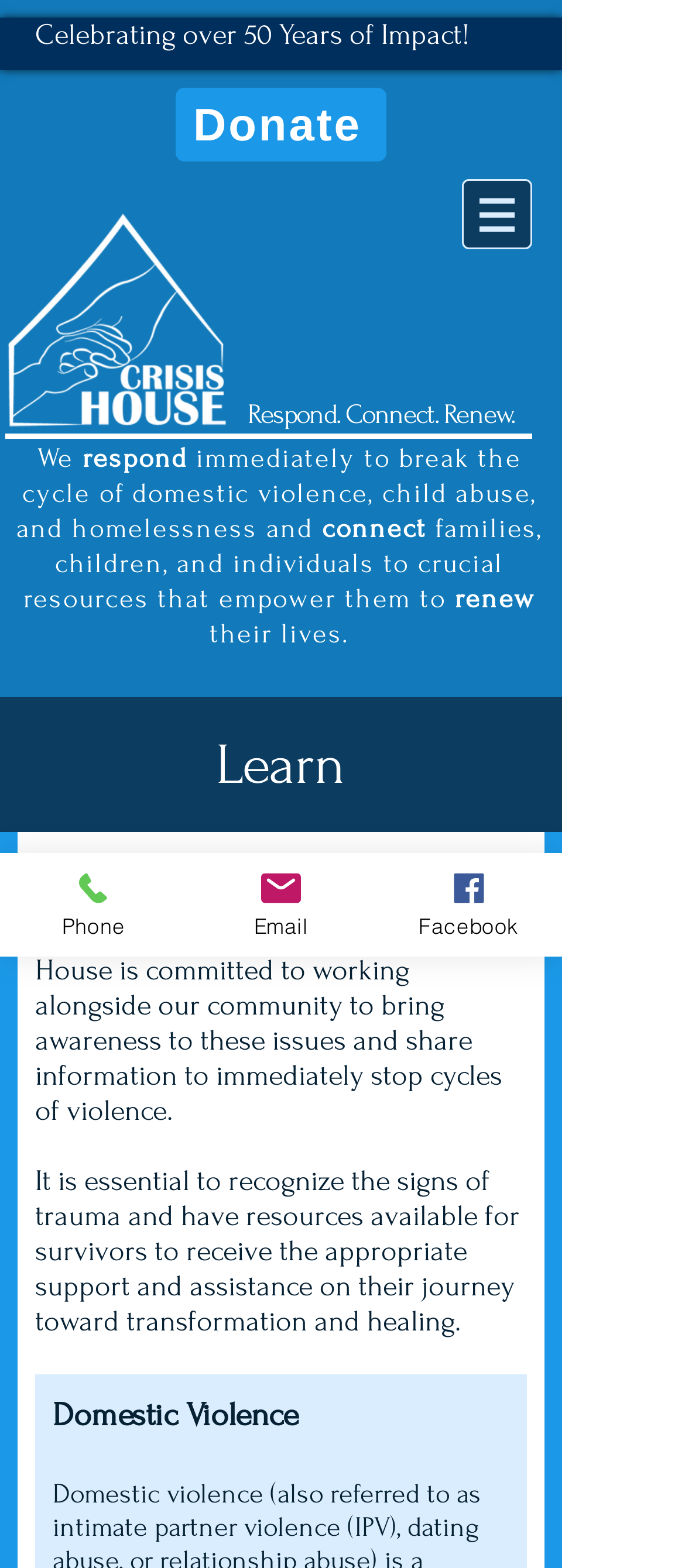Using the information in the image, could you please answer the following question in detail:
What is the goal of the organization's resources?

The static text on the webpage states that the organization's resources aim to empower individuals and families to renew their lives, suggesting that the goal is to provide support and assistance for transformation and healing.